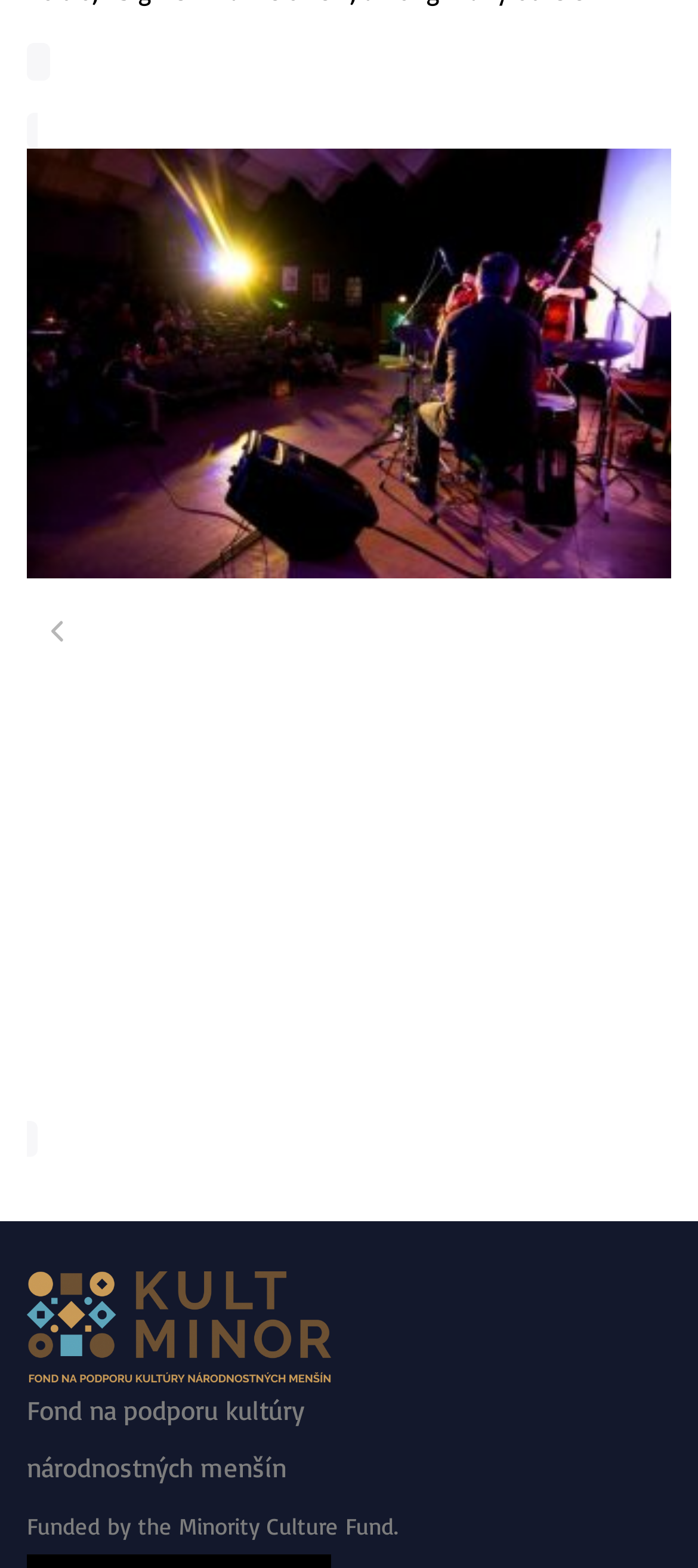Provide your answer in one word or a succinct phrase for the question: 
How many links are on the top section?

8